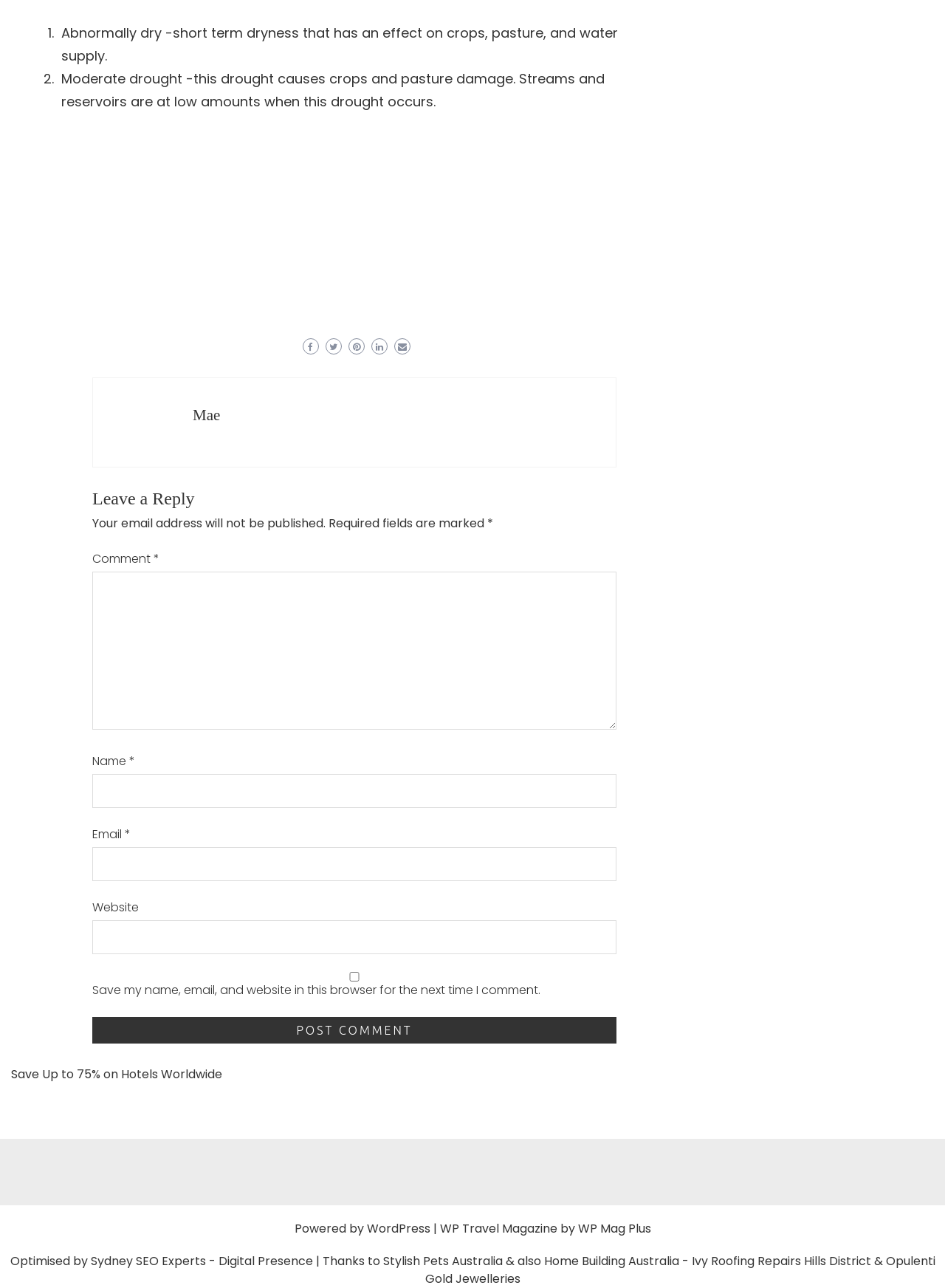Please specify the bounding box coordinates of the area that should be clicked to accomplish the following instruction: "Click on HOME". The coordinates should consist of four float numbers between 0 and 1, i.e., [left, top, right, bottom].

None